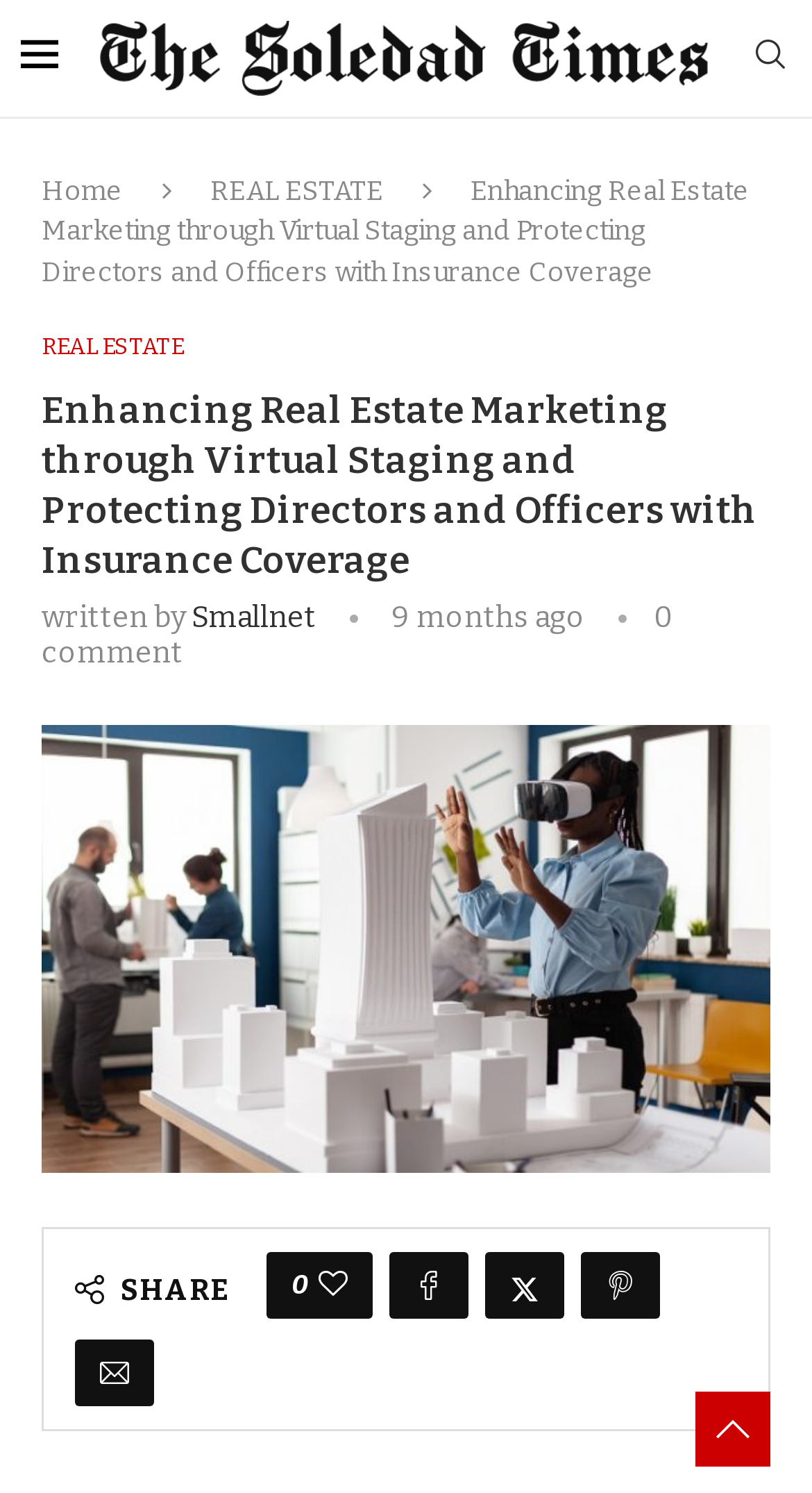Identify the bounding box coordinates of the region I need to click to complete this instruction: "go to home page".

[0.051, 0.117, 0.151, 0.138]